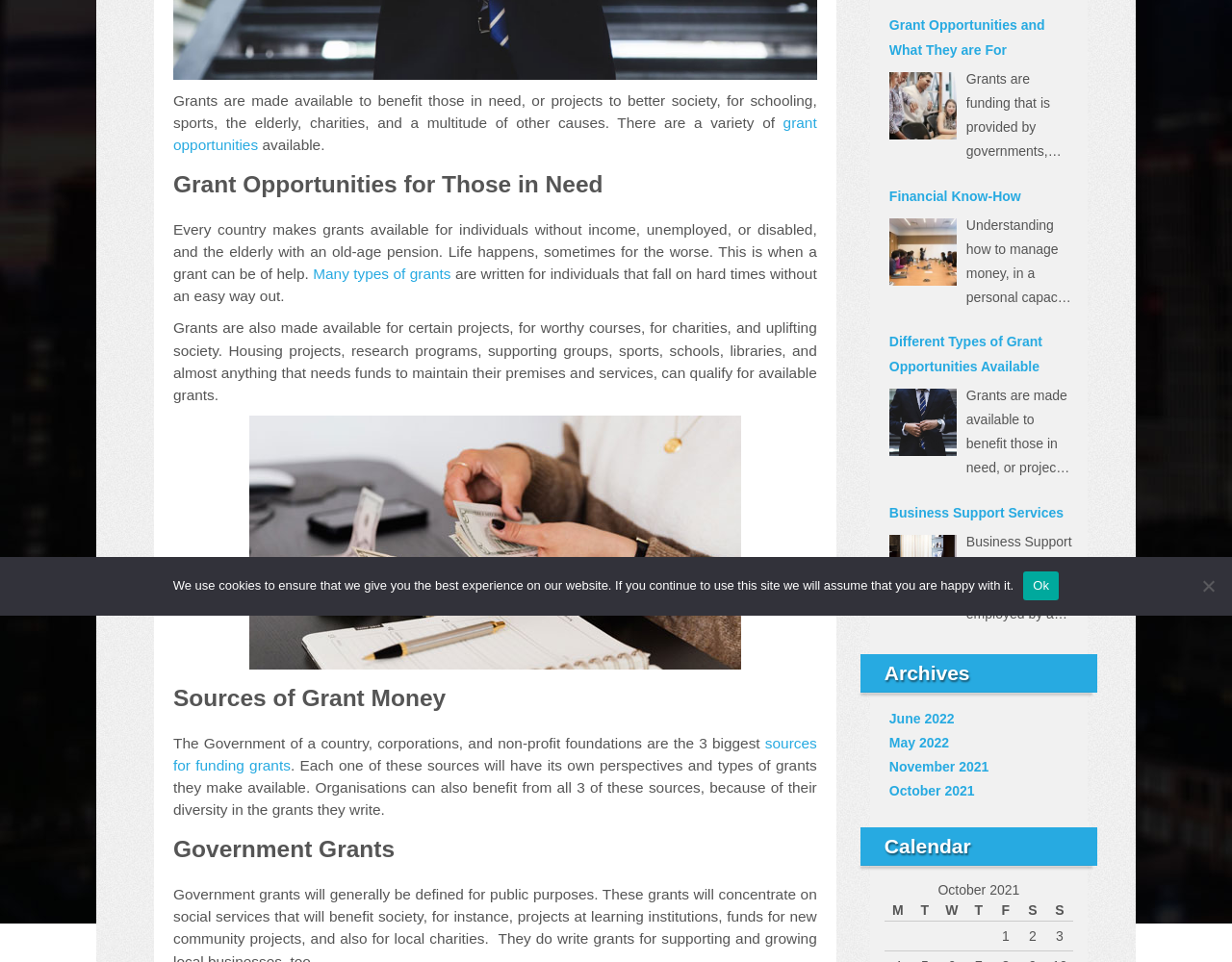Bounding box coordinates should be provided in the format (top-left x, top-left y, bottom-right x, bottom-right y) with all values between 0 and 1. Identify the bounding box for this UI element: CJEU cases

None